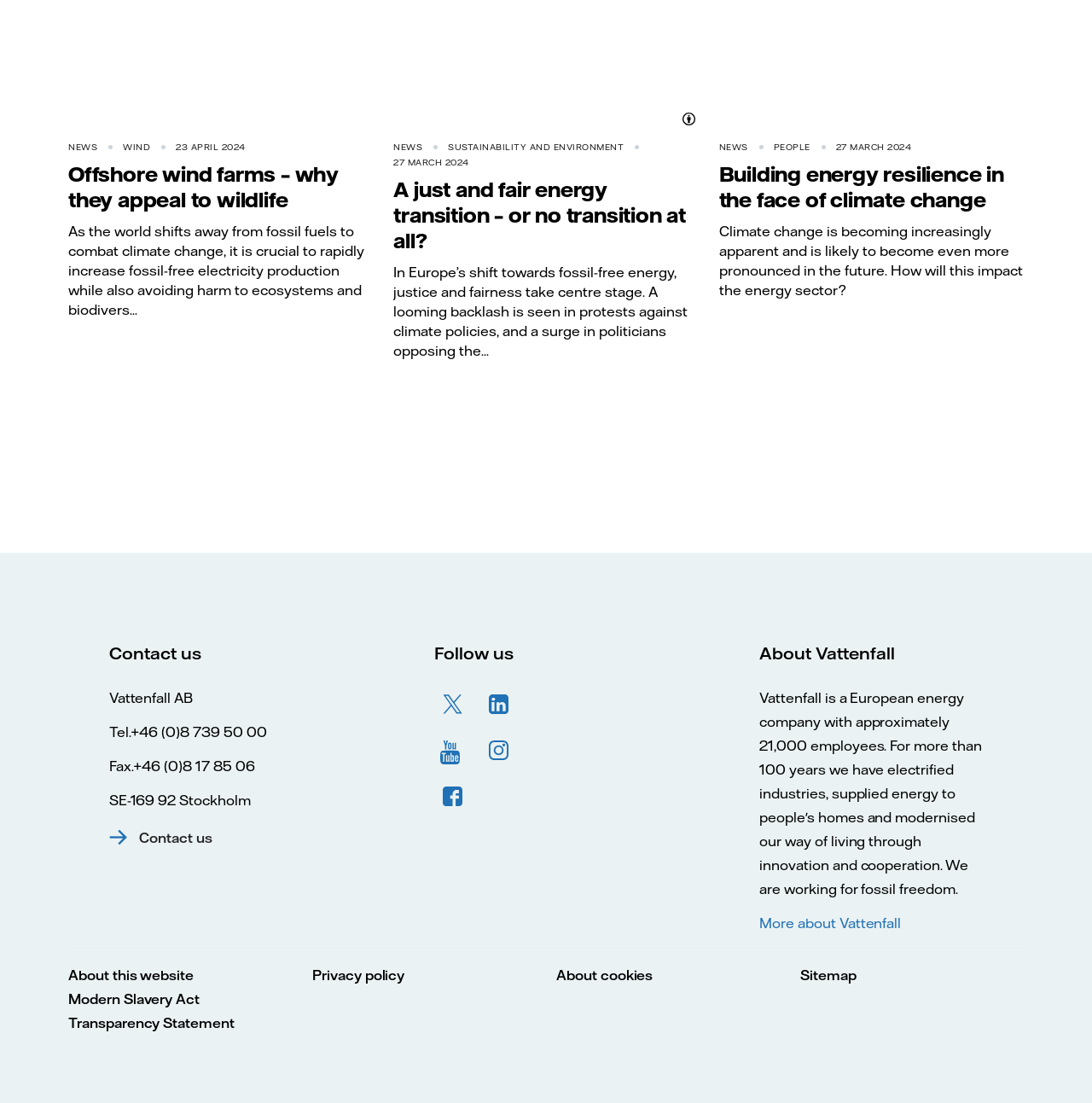What is the company name in the contact information section?
Examine the webpage screenshot and provide an in-depth answer to the question.

I looked at the contentinfo section at the bottom of the webpage and found the StaticText element with the text 'Vattenfall AB' which is the company name.